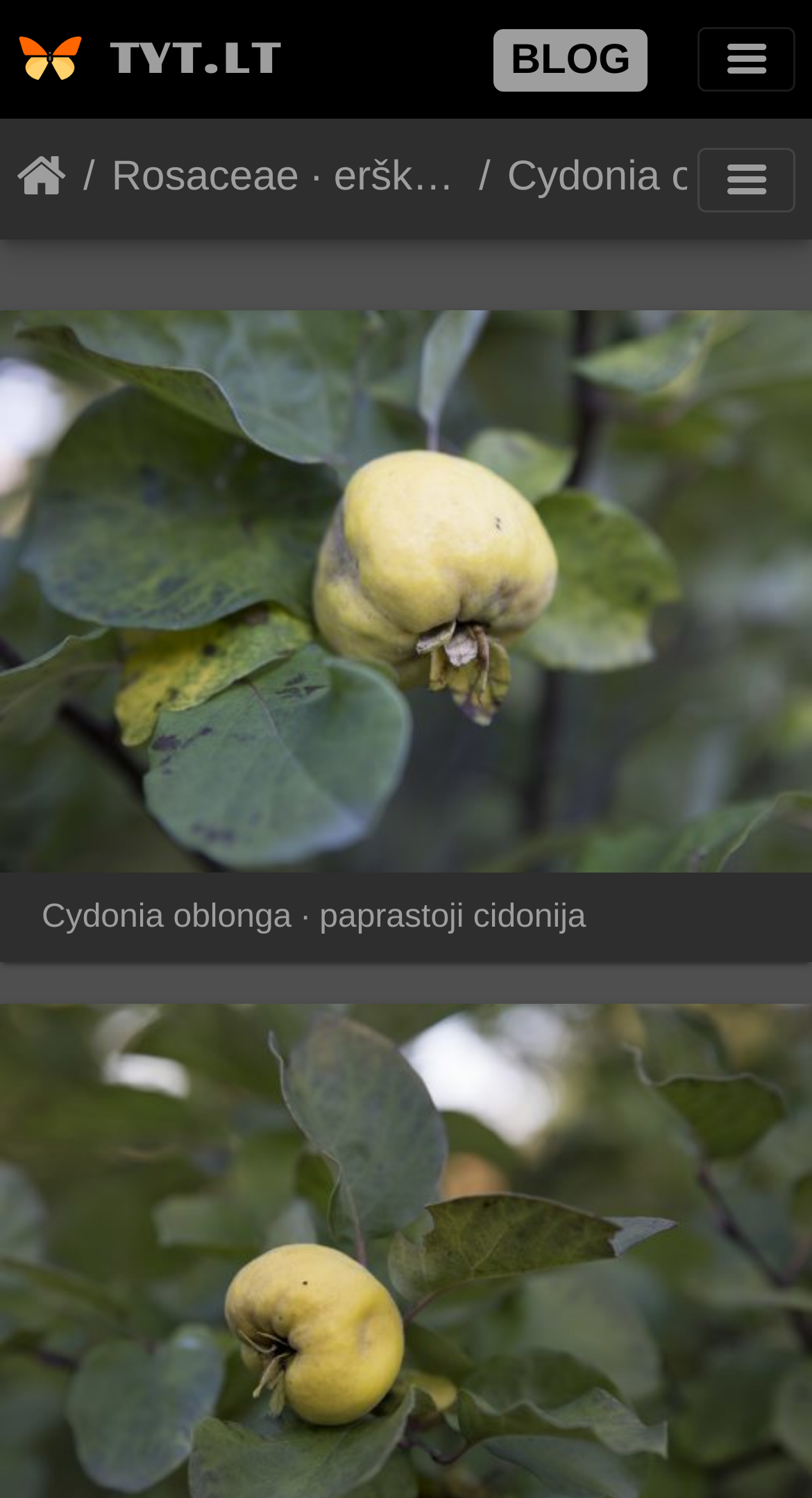Determine the bounding box coordinates of the UI element described below. Use the format (top-left x, top-left y, bottom-right x, bottom-right y) with floating point numbers between 0 and 1: Rosaceae · erškėtiniai

[0.082, 0.098, 0.569, 0.139]